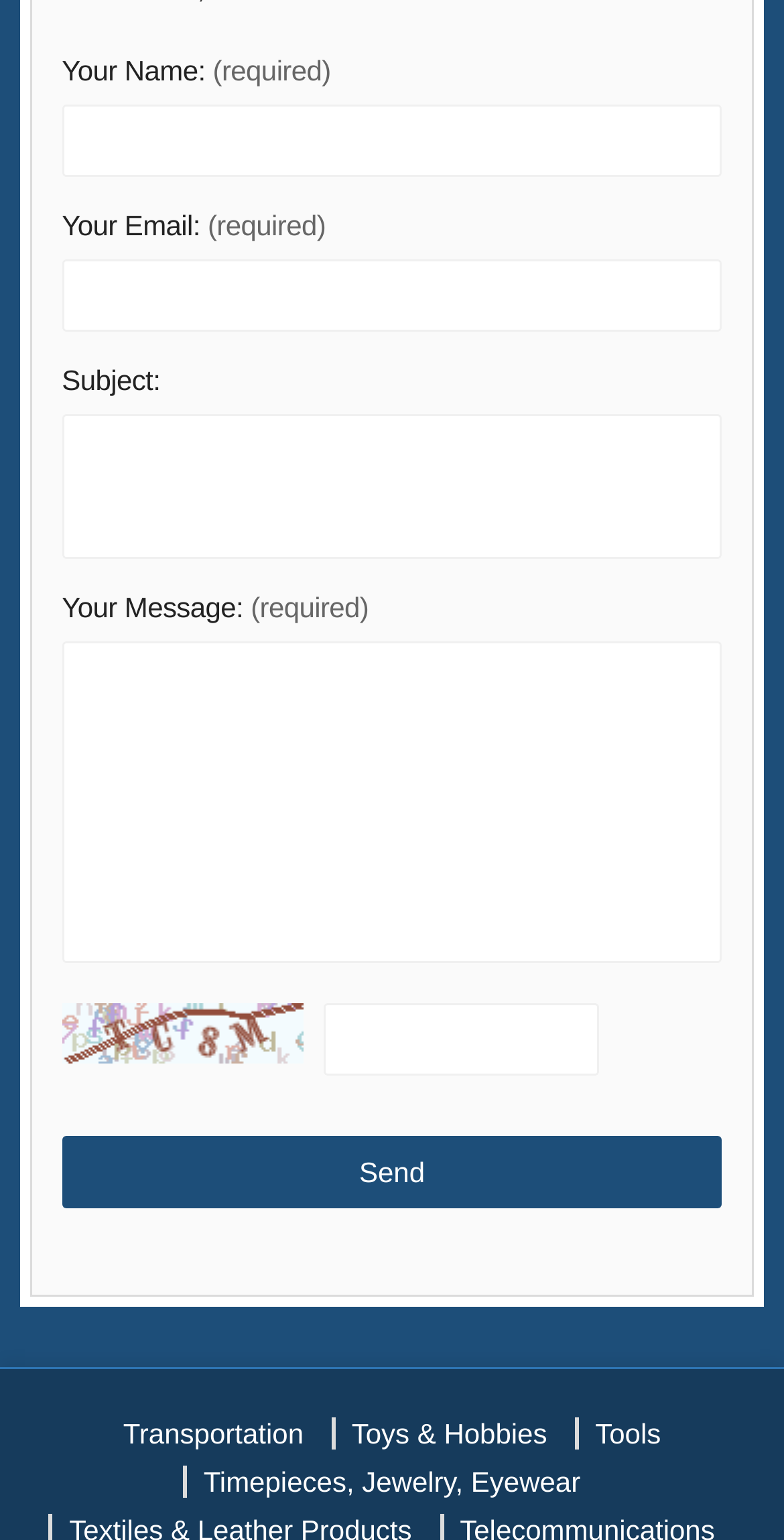How many categories are listed?
Carefully examine the image and provide a detailed answer to the question.

I counted the number of links listed under the root element, which are categorized as 'Health & Medical', 'Home & Garden', and so on, up to 'Transportation'. There are 21 links in total.